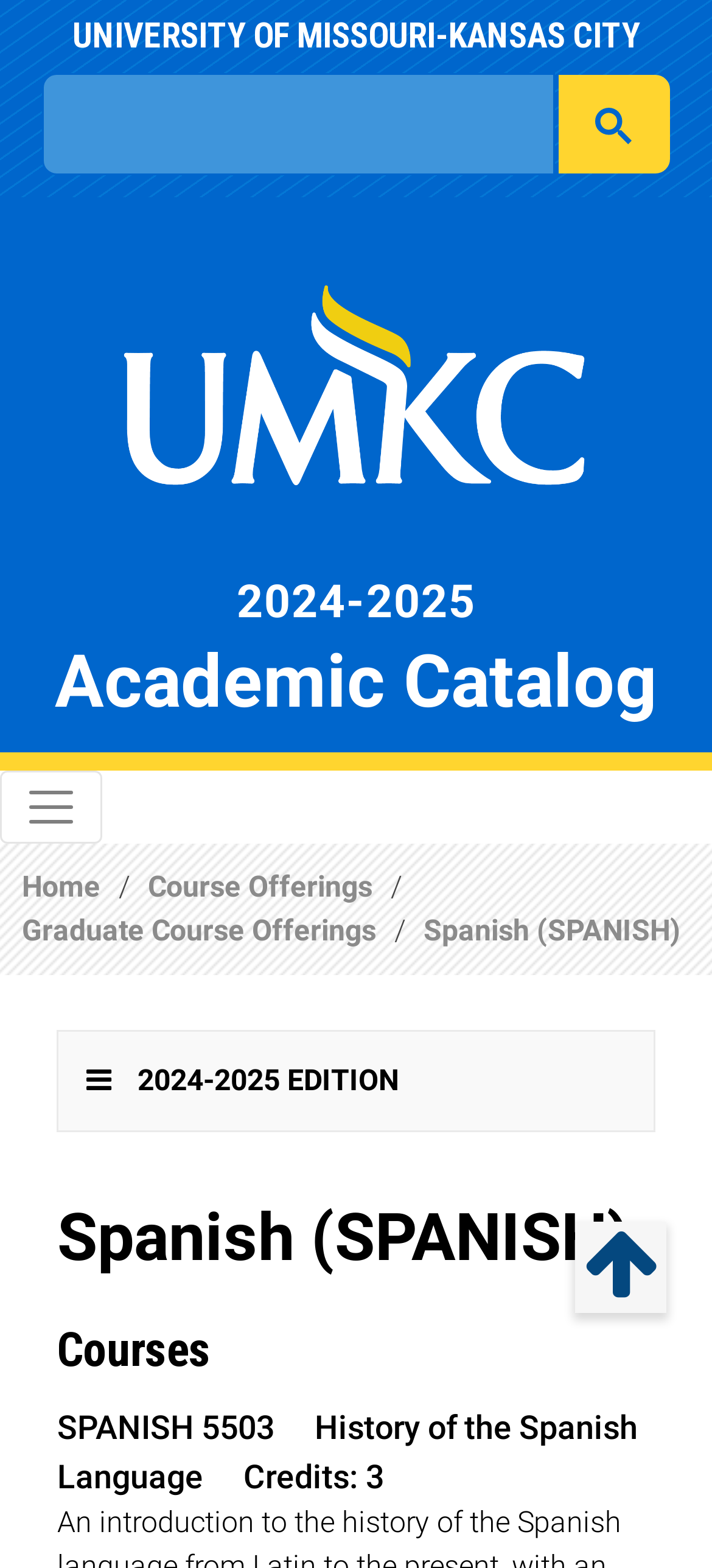Show the bounding box coordinates of the element that should be clicked to complete the task: "Search for a course".

[0.085, 0.054, 0.753, 0.106]